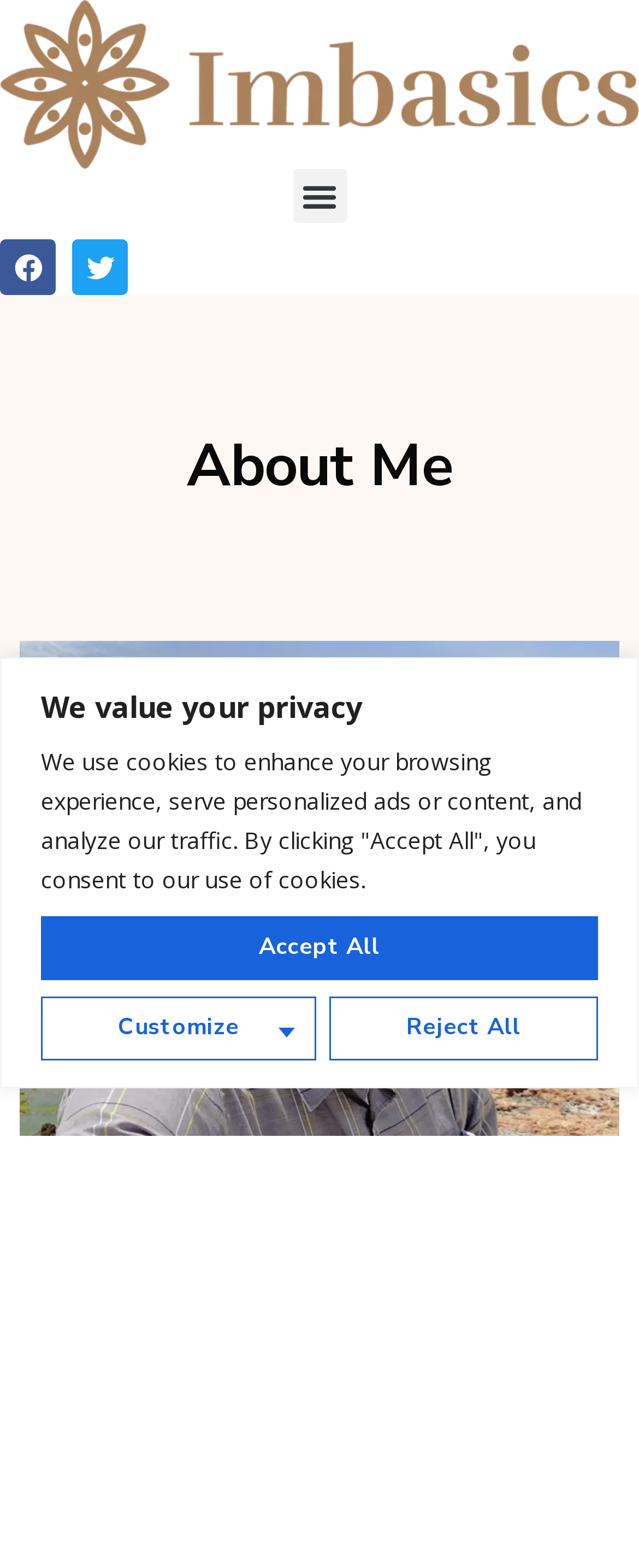What is the purpose of the button with the text 'Menu Toggle'?
Please give a detailed and elaborate answer to the question based on the image.

I found a button with the OCR text 'Menu Toggle' and the bounding box coordinates [0.458, 0.108, 0.542, 0.143]. The presence of this button suggests that it is used to toggle the menu, likely to show or hide additional options.